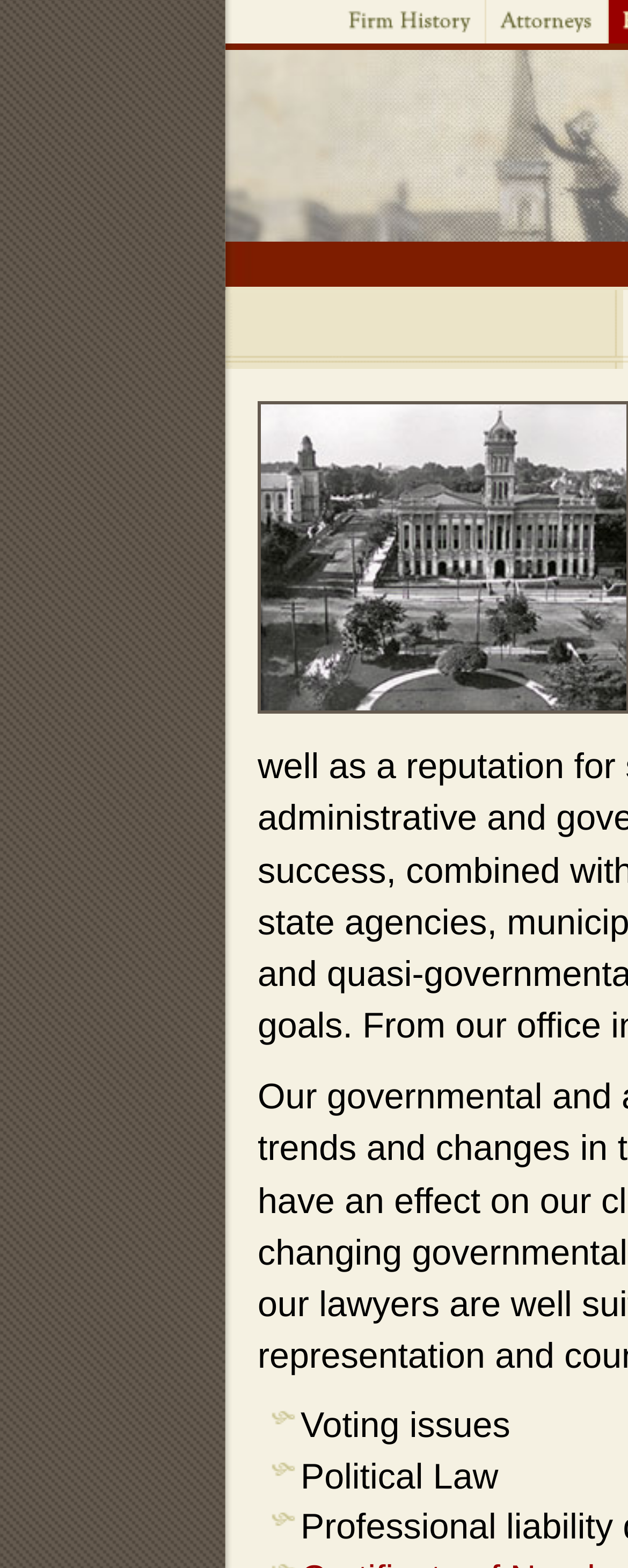Provide a thorough description of the webpage's content and layout.

The webpage is about the Law Offices of Melton Espy & Williams P.C. At the top, there are two links, "Firm History" and "Attorneys", positioned side by side, with their corresponding images. The "Firm History" link is located on the left, while the "Attorneys" link is on the right. 

Below these links, there is a large image that spans almost the entire width of the page. 

Further down, there are two sections of text. The first section is about "Voting issues", and the second section is about "Political Law". These sections are positioned near the bottom of the page, with the "Voting issues" section located on the left and the "Political Law" section located to its right.